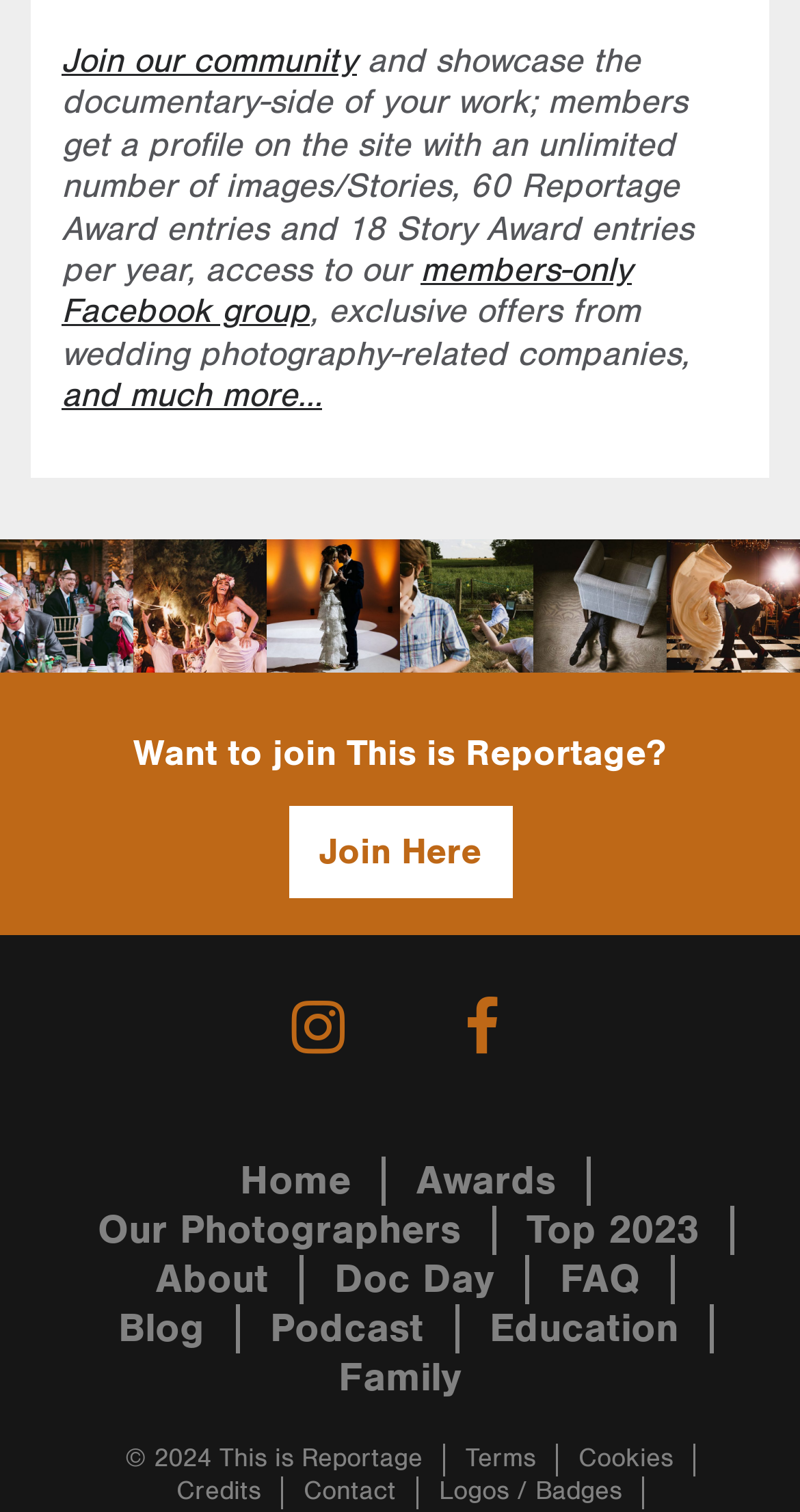Locate the bounding box of the UI element based on this description: "Submit". Provide four float numbers between 0 and 1 as [left, top, right, bottom].

None